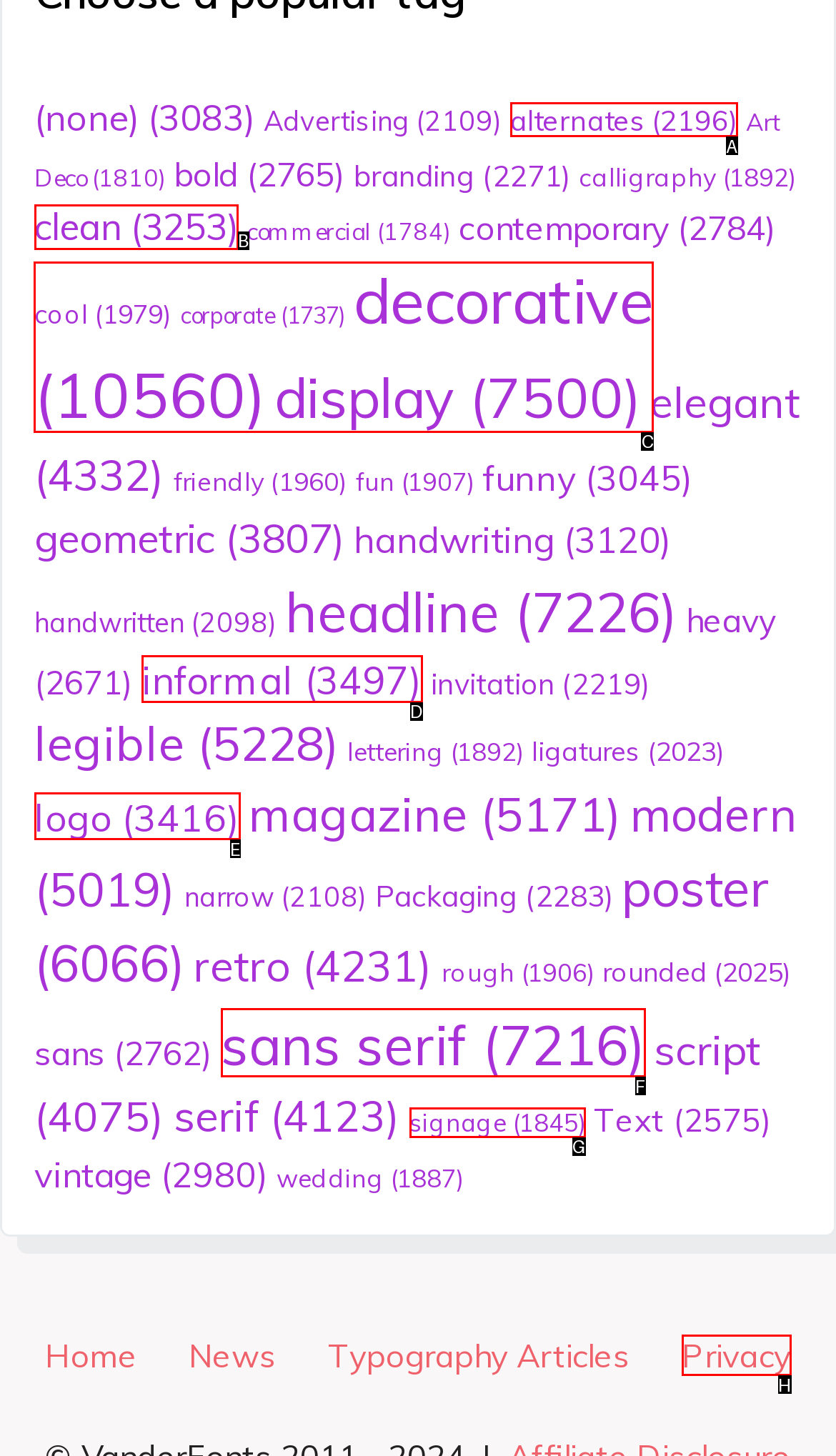Select the UI element that should be clicked to execute the following task: explore decorative fonts
Provide the letter of the correct choice from the given options.

C